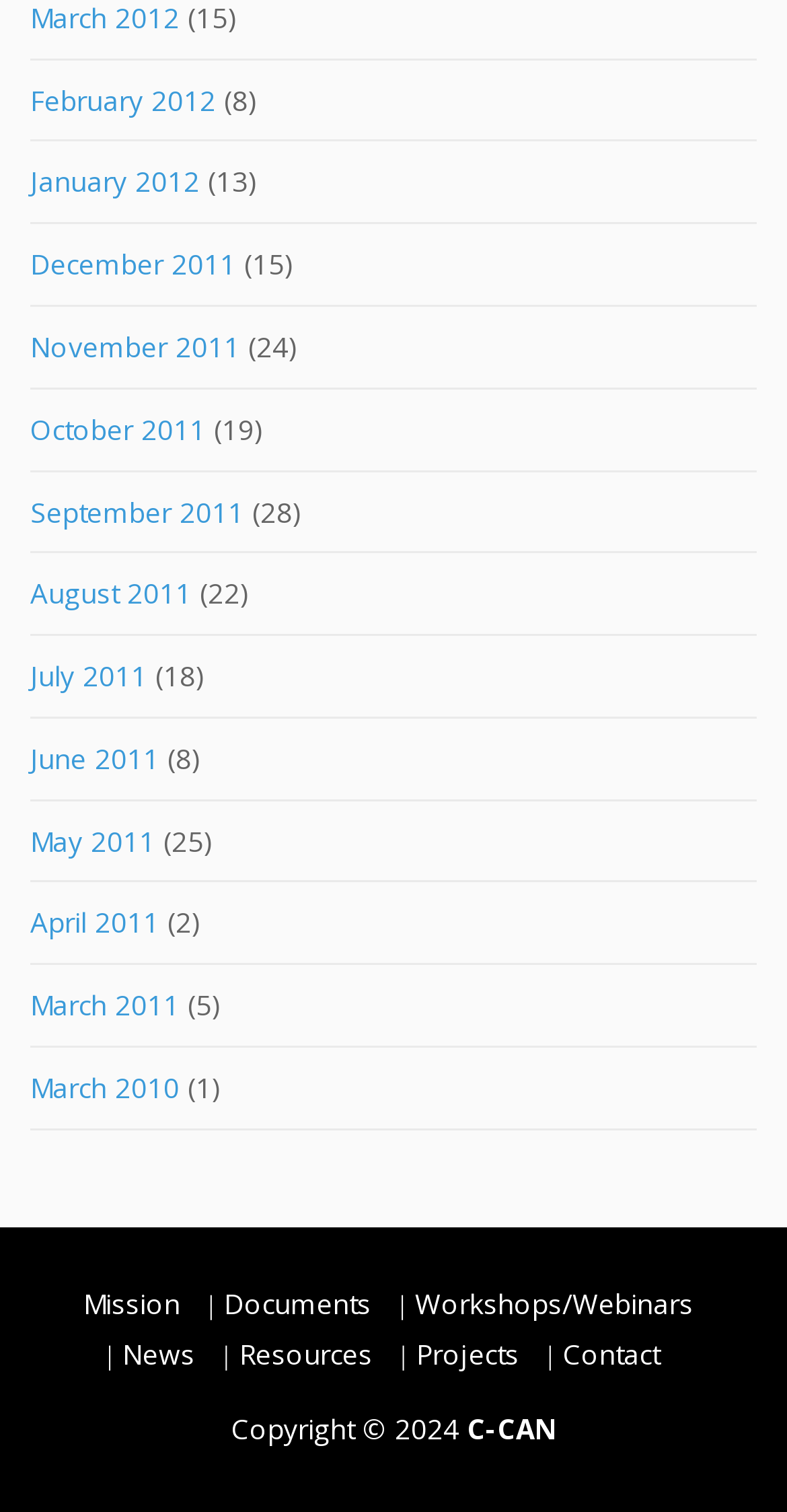Identify the bounding box coordinates of the clickable region necessary to fulfill the following instruction: "Read News". The bounding box coordinates should be four float numbers between 0 and 1, i.e., [left, top, right, bottom].

[0.156, 0.882, 0.248, 0.907]